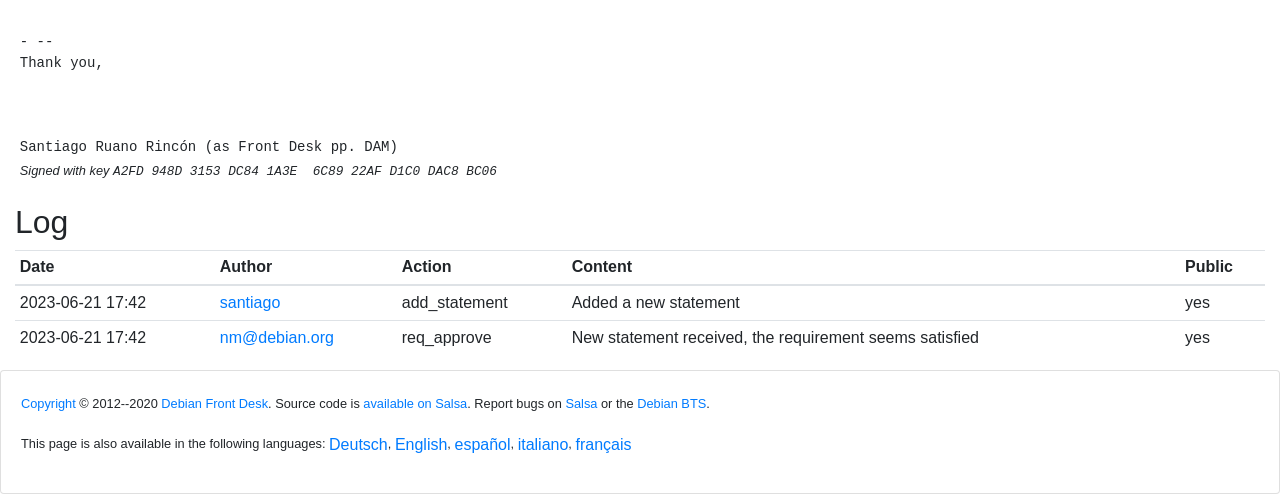Locate the bounding box coordinates of the area that needs to be clicked to fulfill the following instruction: "Click MT22:1-40". The coordinates should be in the format of four float numbers between 0 and 1, namely [left, top, right, bottom].

None